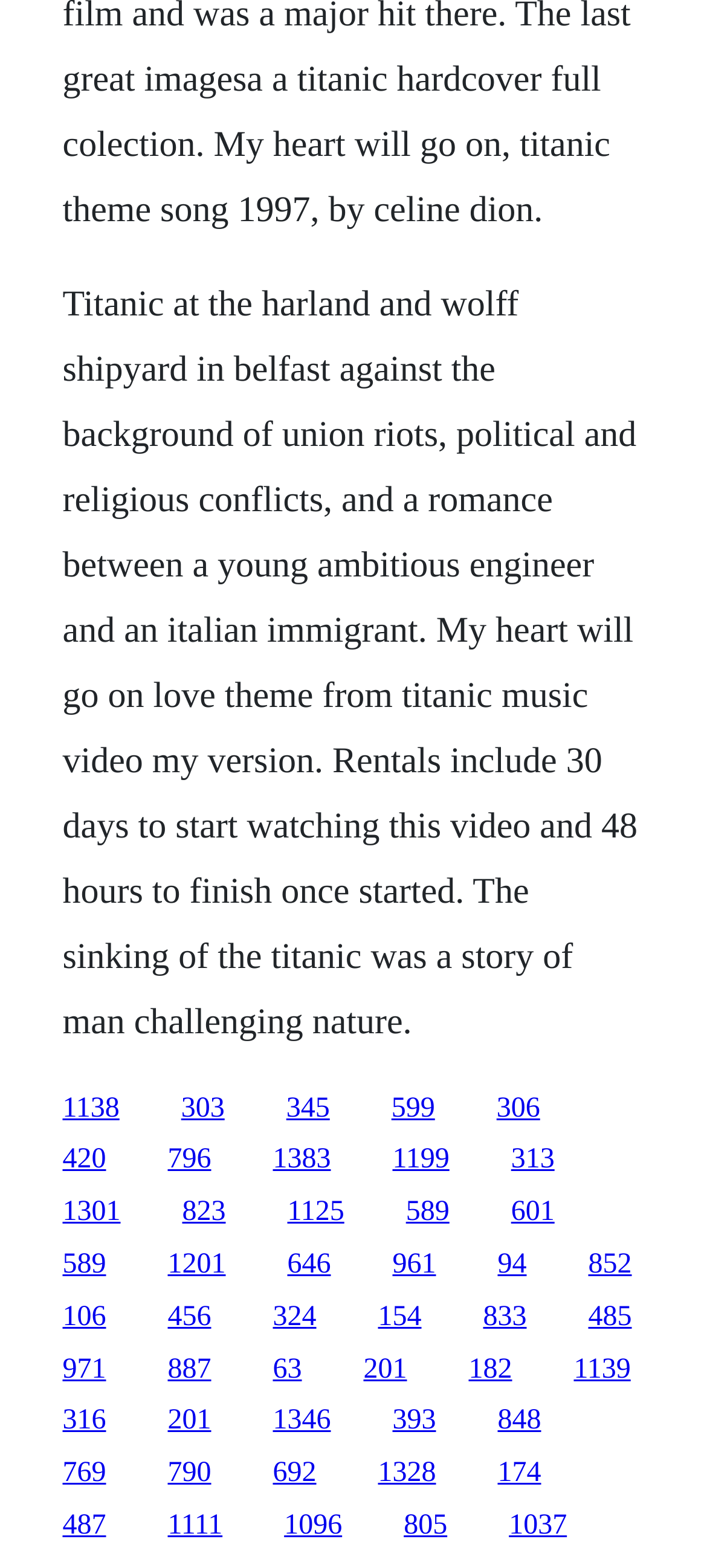How many days do rentals include to start watching this video?
Please provide a comprehensive answer based on the details in the screenshot.

The StaticText element at the top of the webpage mentions 'Rentals include 30 days to start watching this video and 48 hours to finish once started.' This indicates that rentals include 30 days to start watching the video.